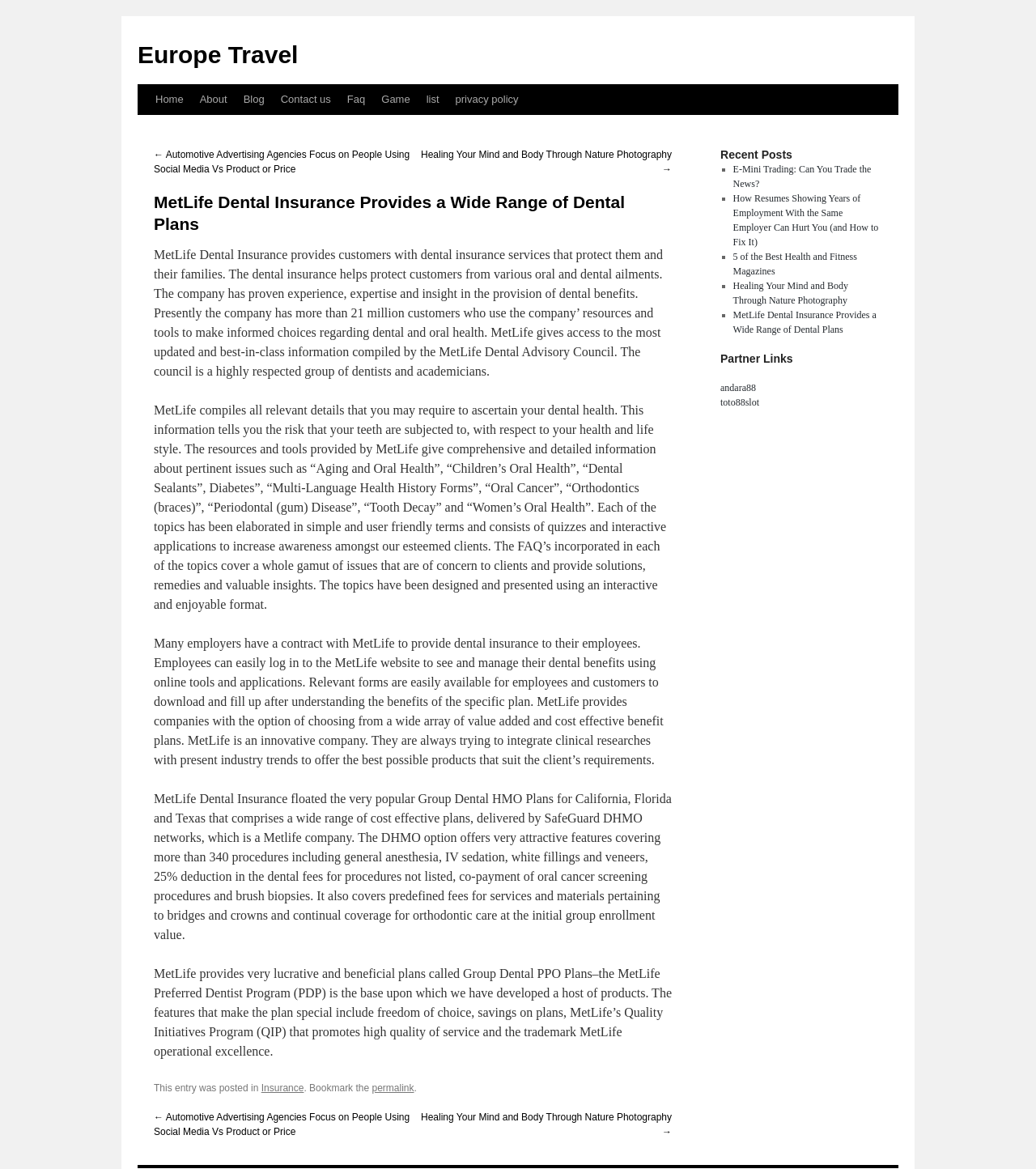Pinpoint the bounding box coordinates of the area that should be clicked to complete the following instruction: "Go to Home". The coordinates must be given as four float numbers between 0 and 1, i.e., [left, top, right, bottom].

[0.142, 0.072, 0.185, 0.098]